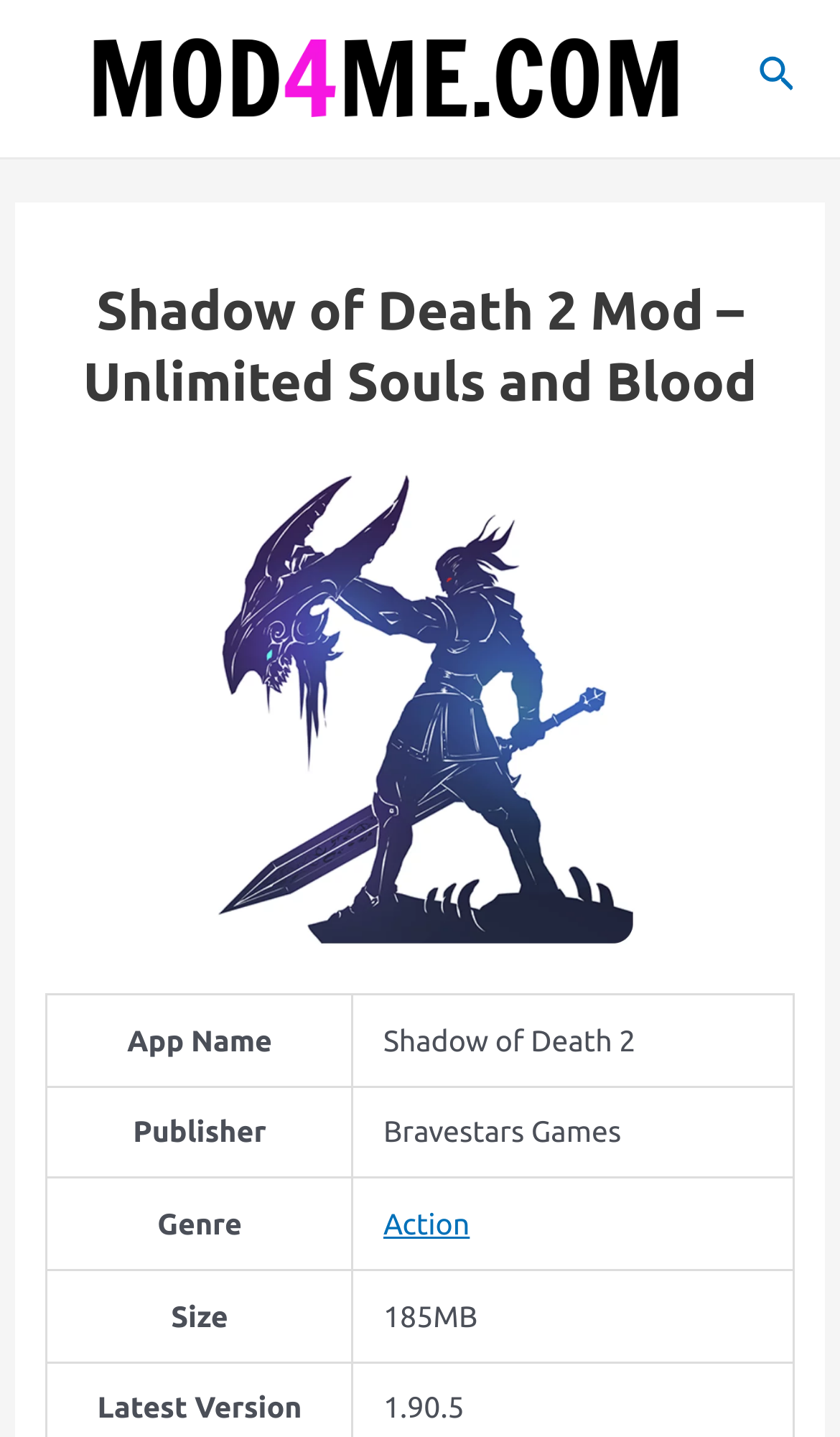Based on the image, provide a detailed and complete answer to the question: 
What is the name of the app?

I found the answer by looking at the gridcell element with the text 'Shadow of Death 2' which is located in the row with the rowheader 'App Name'.